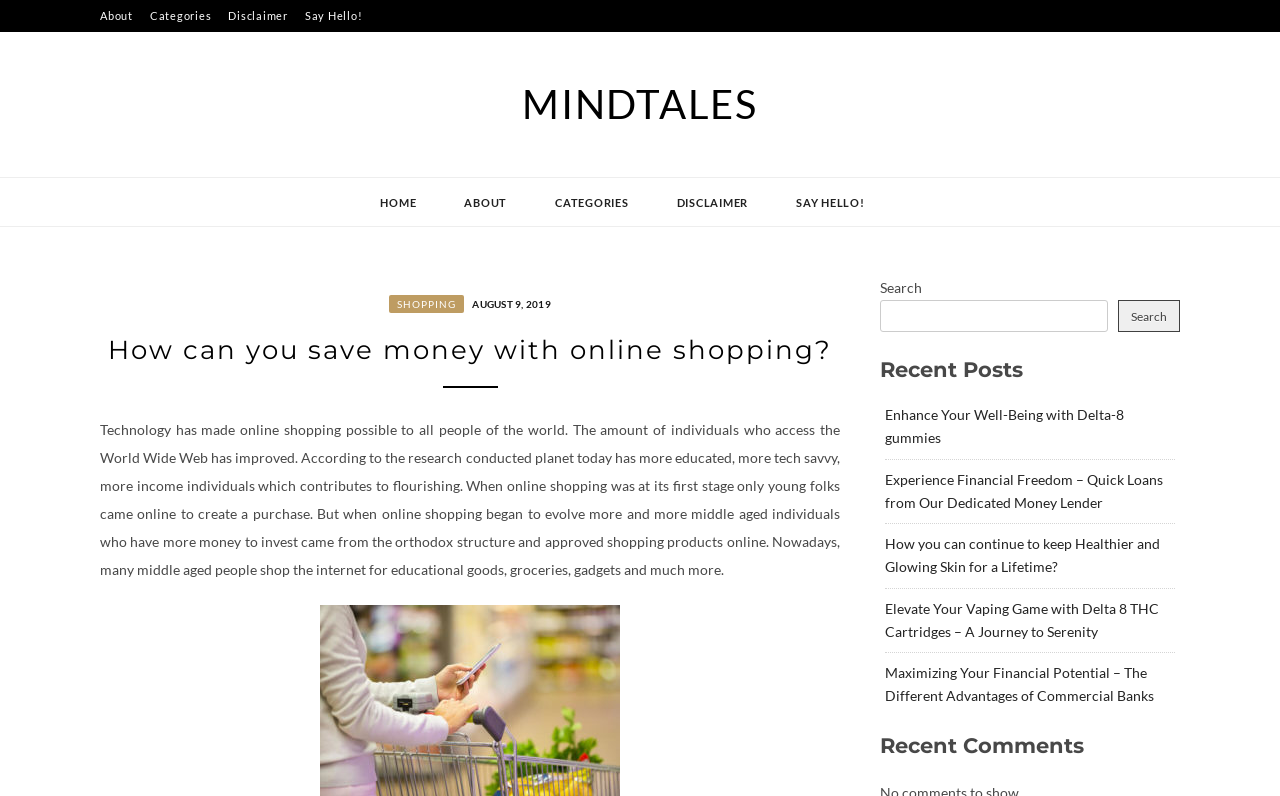Find and specify the bounding box coordinates that correspond to the clickable region for the instruction: "Search for something".

[0.688, 0.377, 0.866, 0.417]